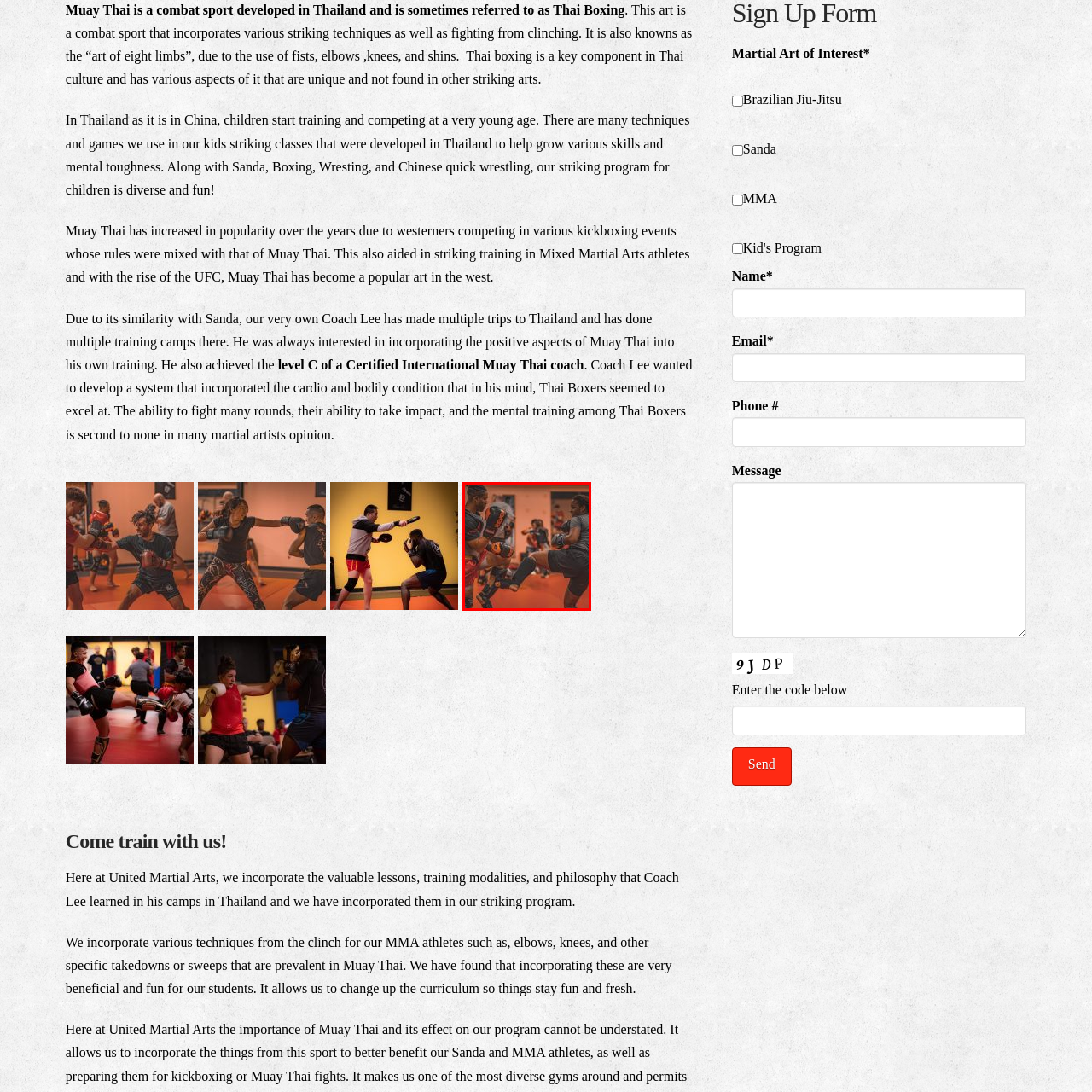Describe extensively the image that is situated inside the red border.

The image captures a dynamic moment in a Muay Thai training session, showcasing two fighters engaged in a spirited sparring match. Both athletes are geared up, wearing gloves and protective gear, as they execute high knee strikes—a signature technique of Muay Thai. The environment suggests an intense training atmosphere, with additional students visible in the background, emphasizing the communal and competitive spirit often found in martial arts training.

Muay Thai, also known as the "art of eight limbs," incorporates punches, kicks, elbows, and knee strikes, making it a versatile and effective combat sport. The image reflects the modern popularity of Muay Thai, particularly in western countries, where it has influenced various martial arts disciplines including mixed martial arts (MMA). As the fighters practice, they not only develop their physical skills but also mental toughness—a key benefit of the training methodologies influenced by traditional practices in Thailand.

This moment embodies the fusion of cultural heritage and contemporary training techniques, resonating with the philosophies shared by instructors like Coach Lee, who emphasizes the importance of conditioning and skill development rooted in his experiences from training camps in Thailand. This engaging scene invites viewers to appreciate the rigorous dedication and vibrant culture of Muay Thai, highlighting its value in the martial arts community.